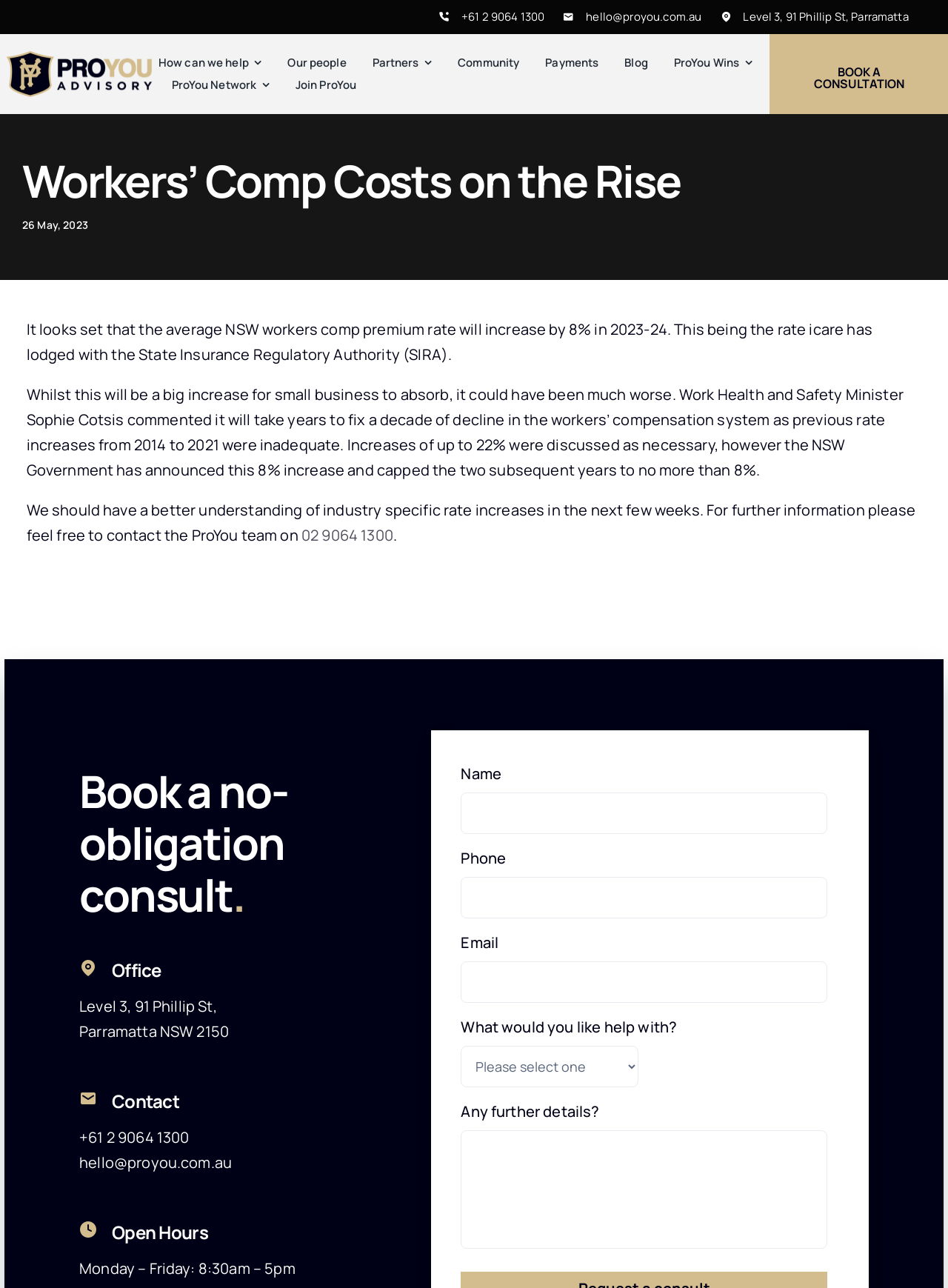Give a full account of the webpage's elements and their arrangement.

This webpage appears to be a blog post or article from ProYou Business Advisory, a business consulting firm. At the top of the page, there is a navigation menu with links to various sections of the website, including "How can we help", "Our people", "Partners", "Community", "Payments", "Blog", and "ProYou Wins". Below the navigation menu, there is a heading that reads "Workers' Comp Costs on the Rise".

The main content of the page is a article discussing the increase in workers' compensation premium rates in NSW. The article is divided into several paragraphs, with the first paragraph introducing the topic and subsequent paragraphs providing more details and context. The text is accompanied by a few links, including a phone number and an email address.

On the right-hand side of the page, there is a section with the heading "Book a no-obligation consult." Below this heading, there is a table with contact information, including an office address, phone number, and email address. There is also a section with open hours listed.

Further down the page, there is a form with fields for name, phone, email, and a dropdown menu to select a topic for consultation. There is also a text box for providing further details.

At the very bottom of the page, there is a footer section with links to the company's social media profiles and a copyright notice.